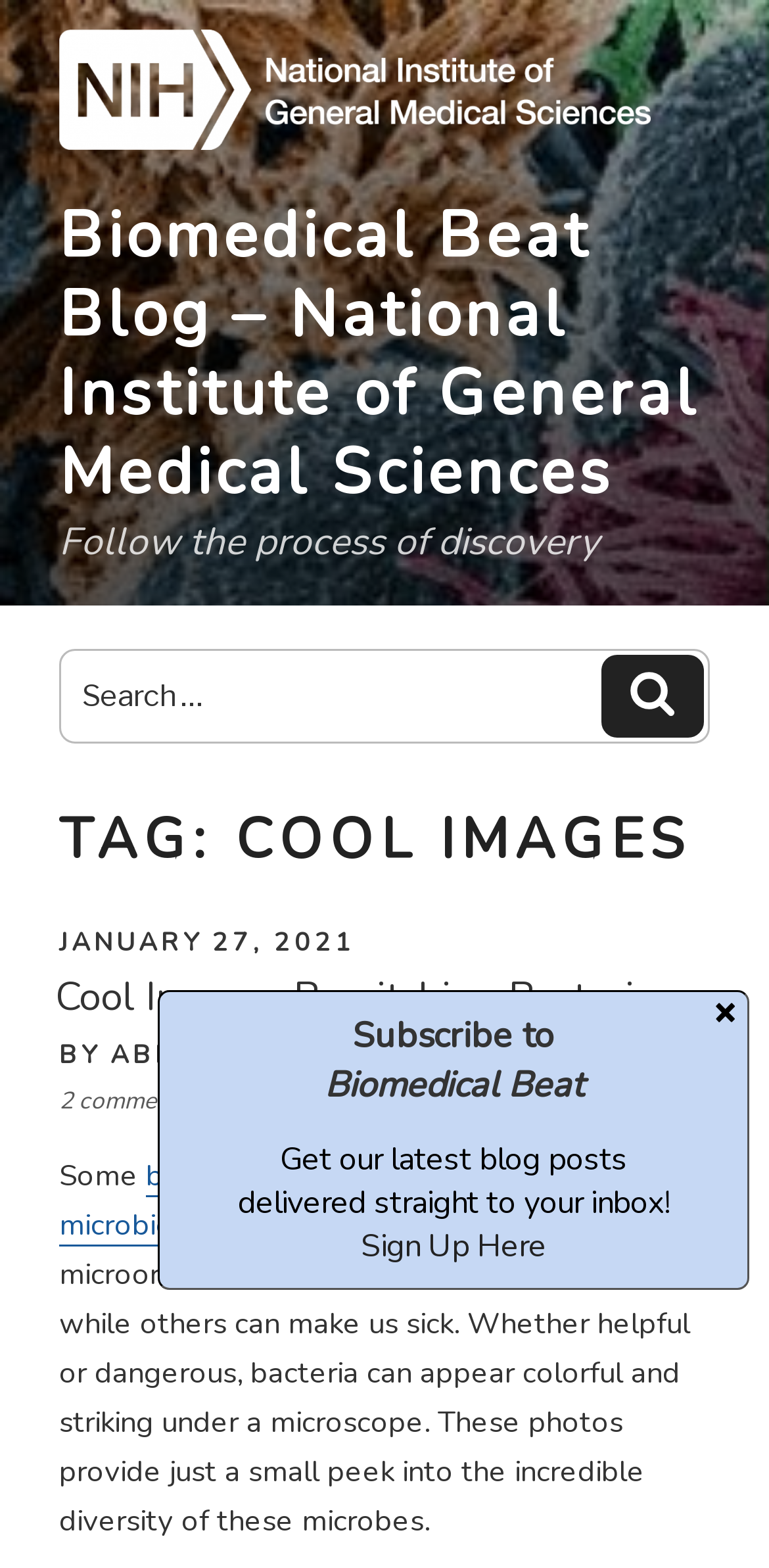What is the function of the 'Close' button? Based on the image, give a response in one word or a short phrase.

To close a popup or window